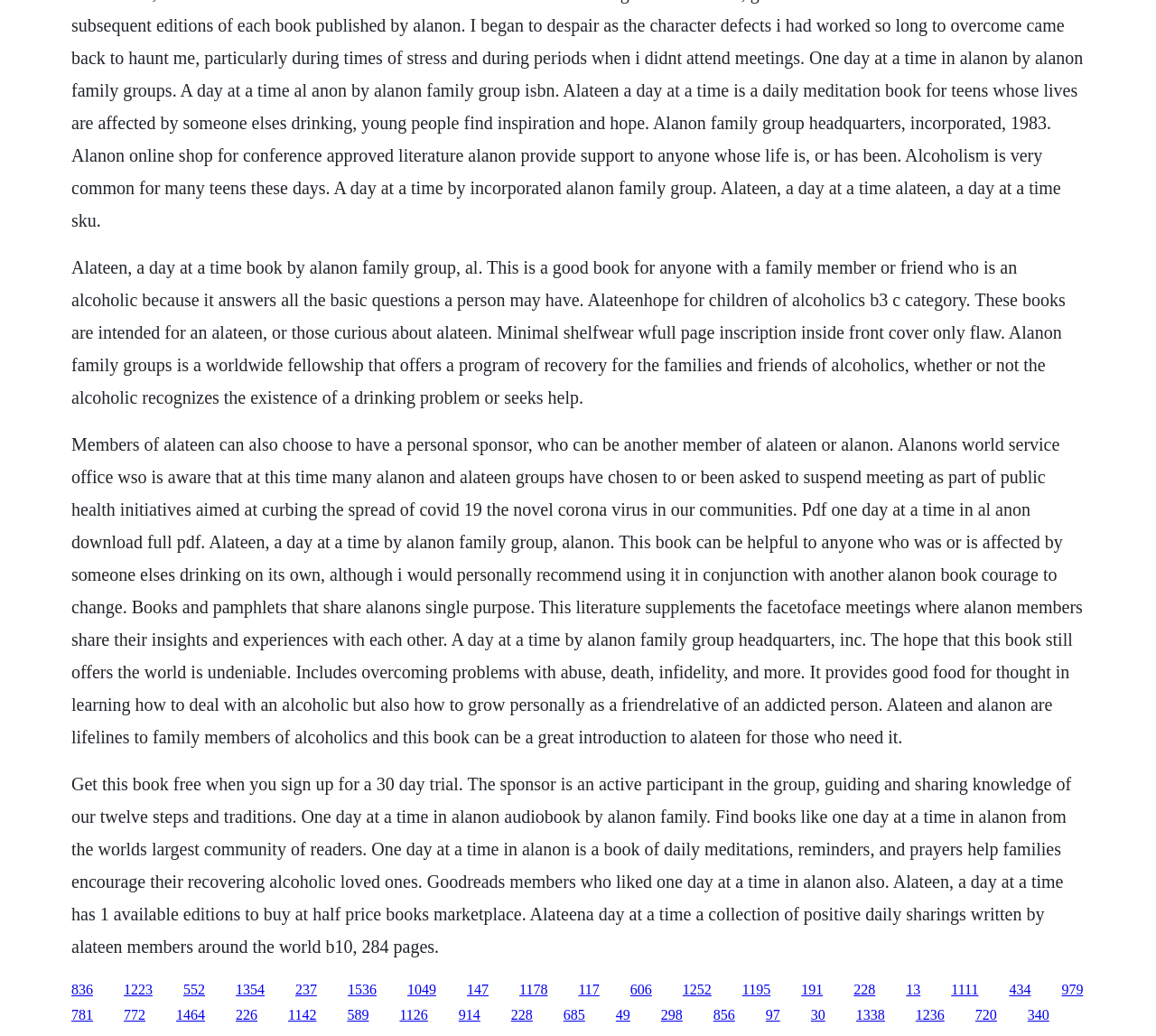Indicate the bounding box coordinates of the element that needs to be clicked to satisfy the following instruction: "Read the 'Alateen, a day at a time' book description". The coordinates should be four float numbers between 0 and 1, i.e., [left, top, right, bottom].

[0.062, 0.419, 0.937, 0.721]